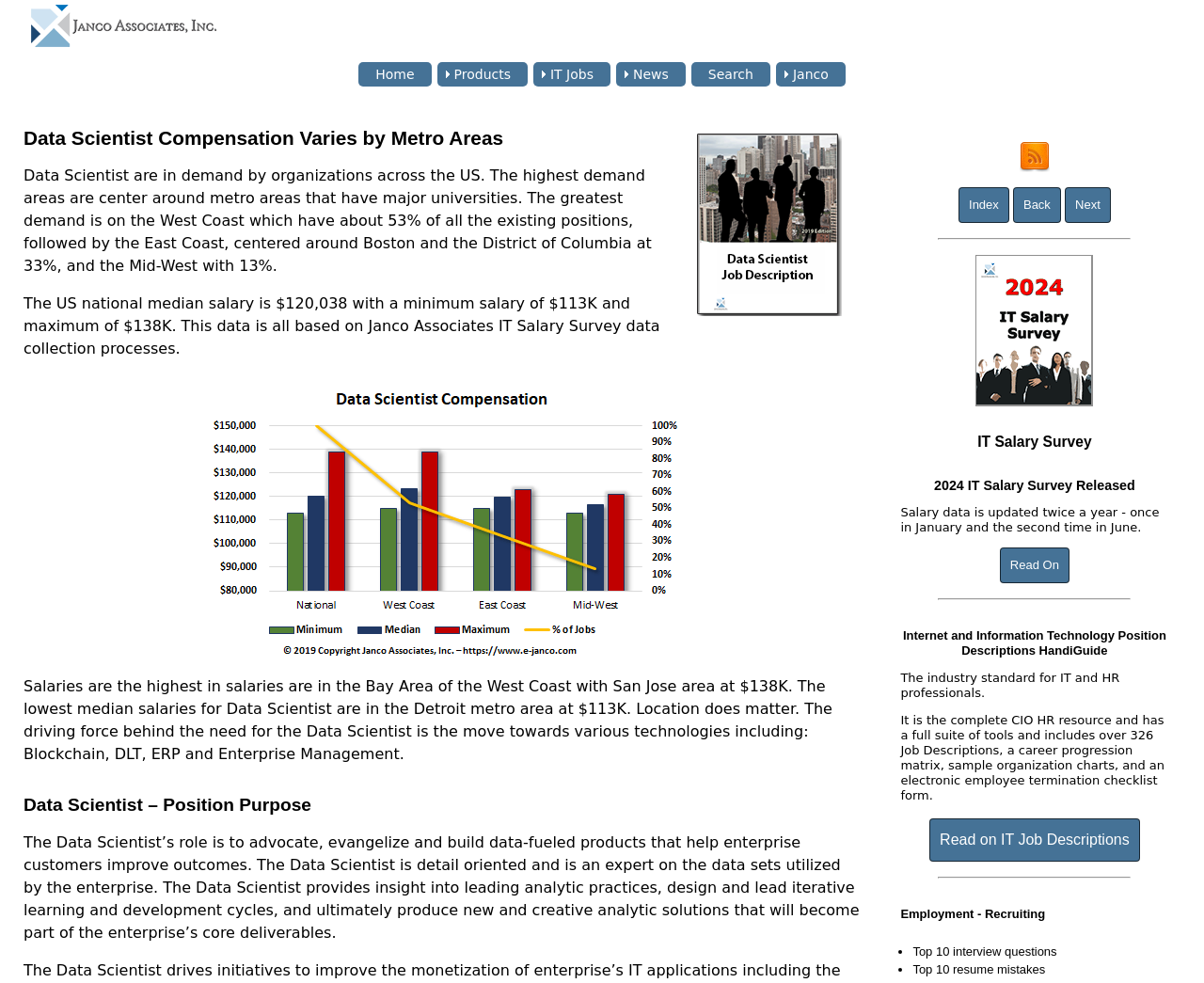What is the purpose of the IT Salary Survey?
Answer the question with detailed information derived from the image.

The IT Salary Survey is conducted to provide salary data, which is updated twice a year, to help organizations and professionals in the IT industry understand the current salary trends and make informed decisions.